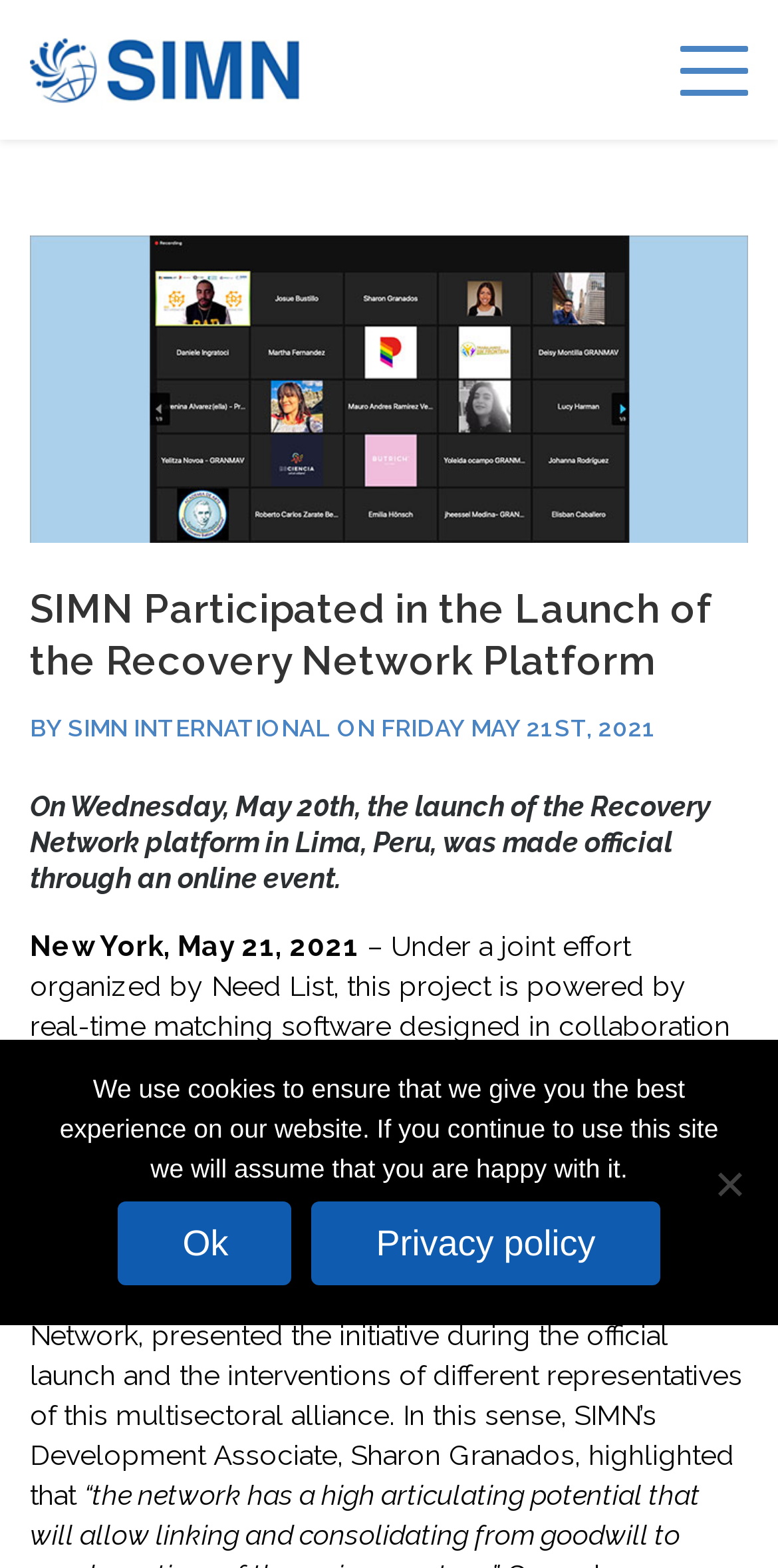Using details from the image, please answer the following question comprehensively:
What is the date of the launch of the Recovery Network platform?

The date is mentioned in the second heading of the webpage, which states 'On Wednesday, May 20th, the launch of the Recovery Network platform in Lima, Peru, was made official through an online event.'